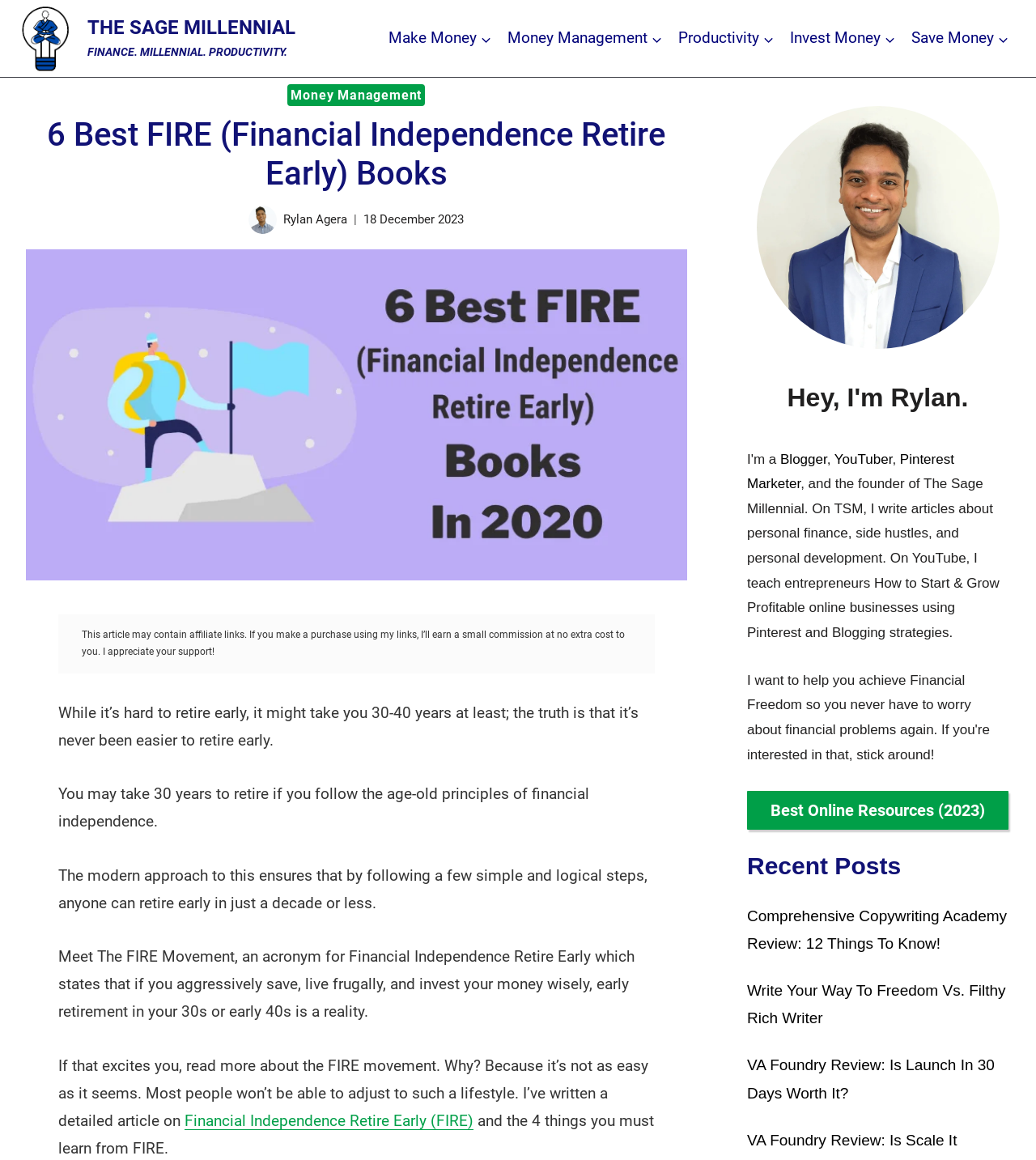Select the bounding box coordinates of the element I need to click to carry out the following instruction: "Go to the 'Home' page".

None